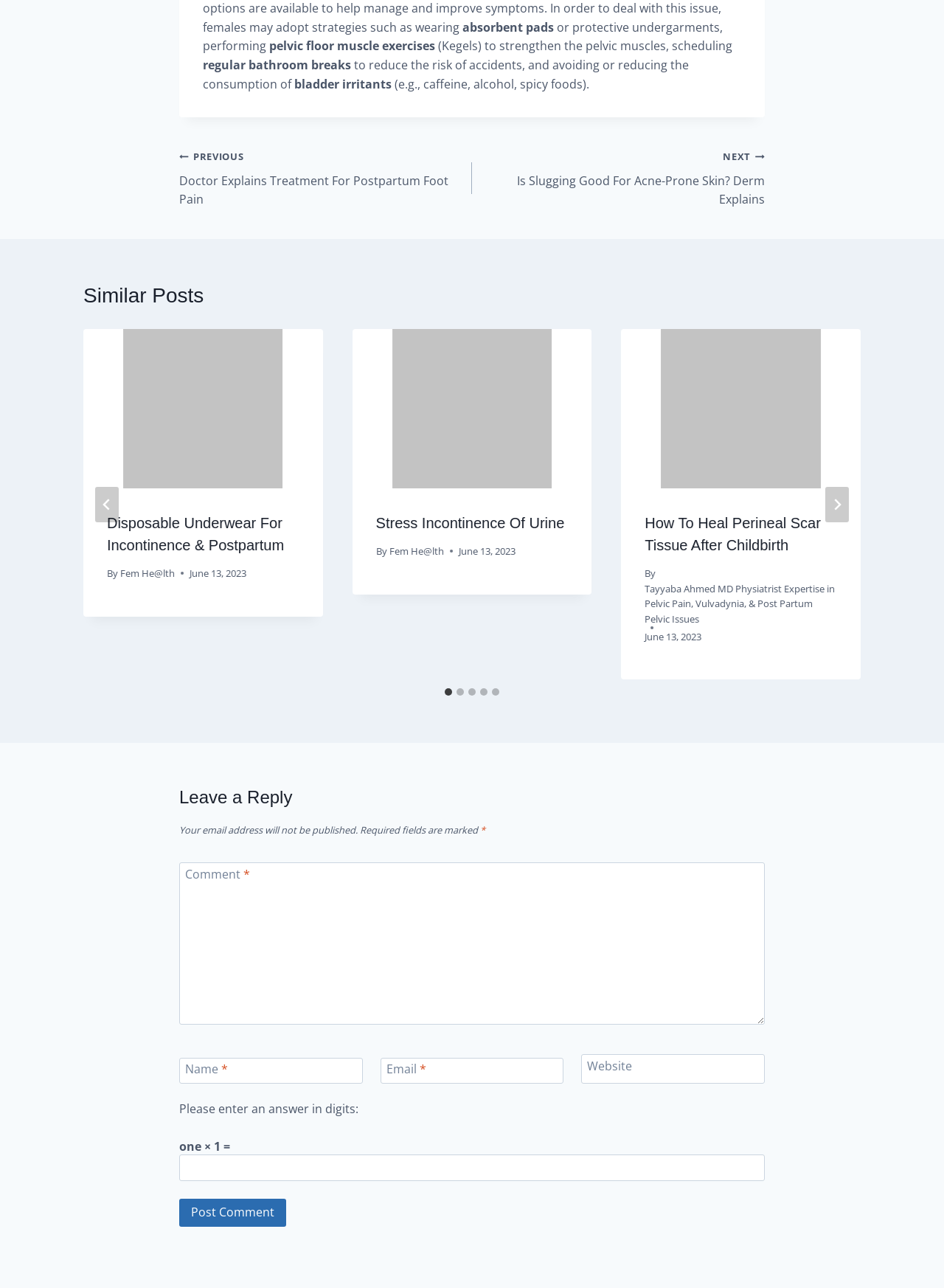Identify the bounding box coordinates of the part that should be clicked to carry out this instruction: "Click the 'About NPPC' link".

None